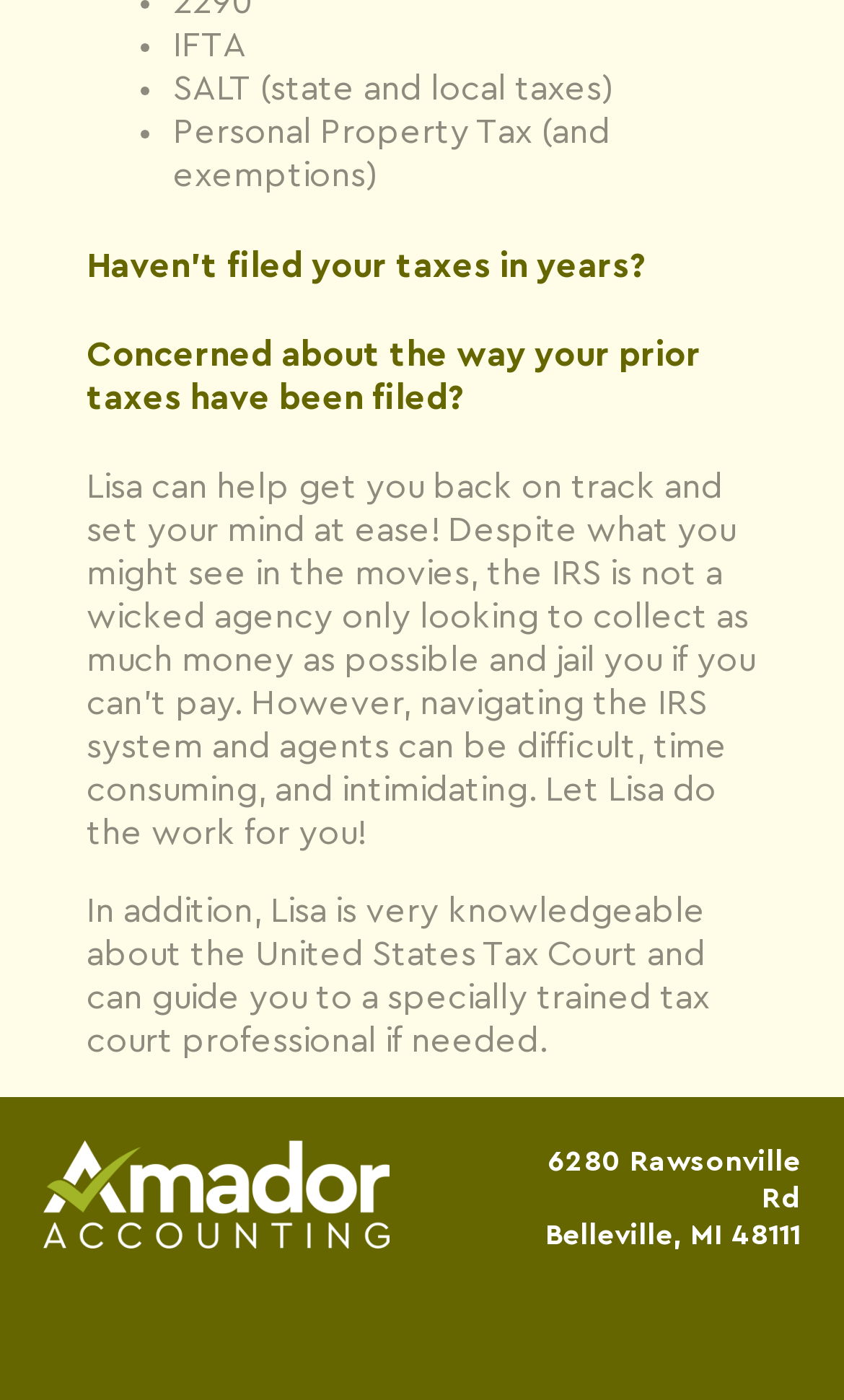Respond to the following question using a concise word or phrase: 
What is the address of the accounting service?

6280 Rawsonville Rd Belleville, MI 48111